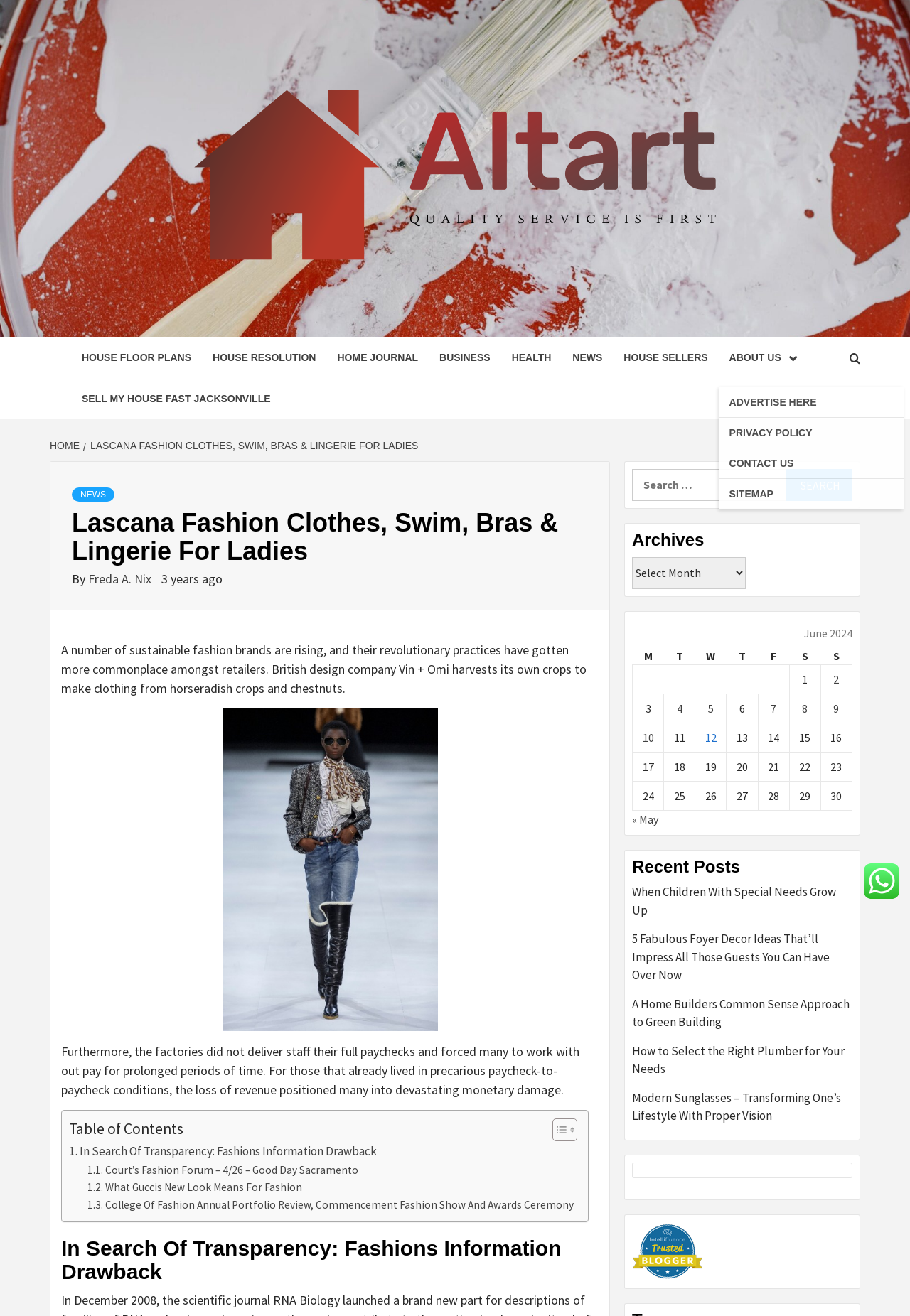Identify the bounding box coordinates necessary to click and complete the given instruction: "Toggle table of content".

[0.595, 0.85, 0.63, 0.868]